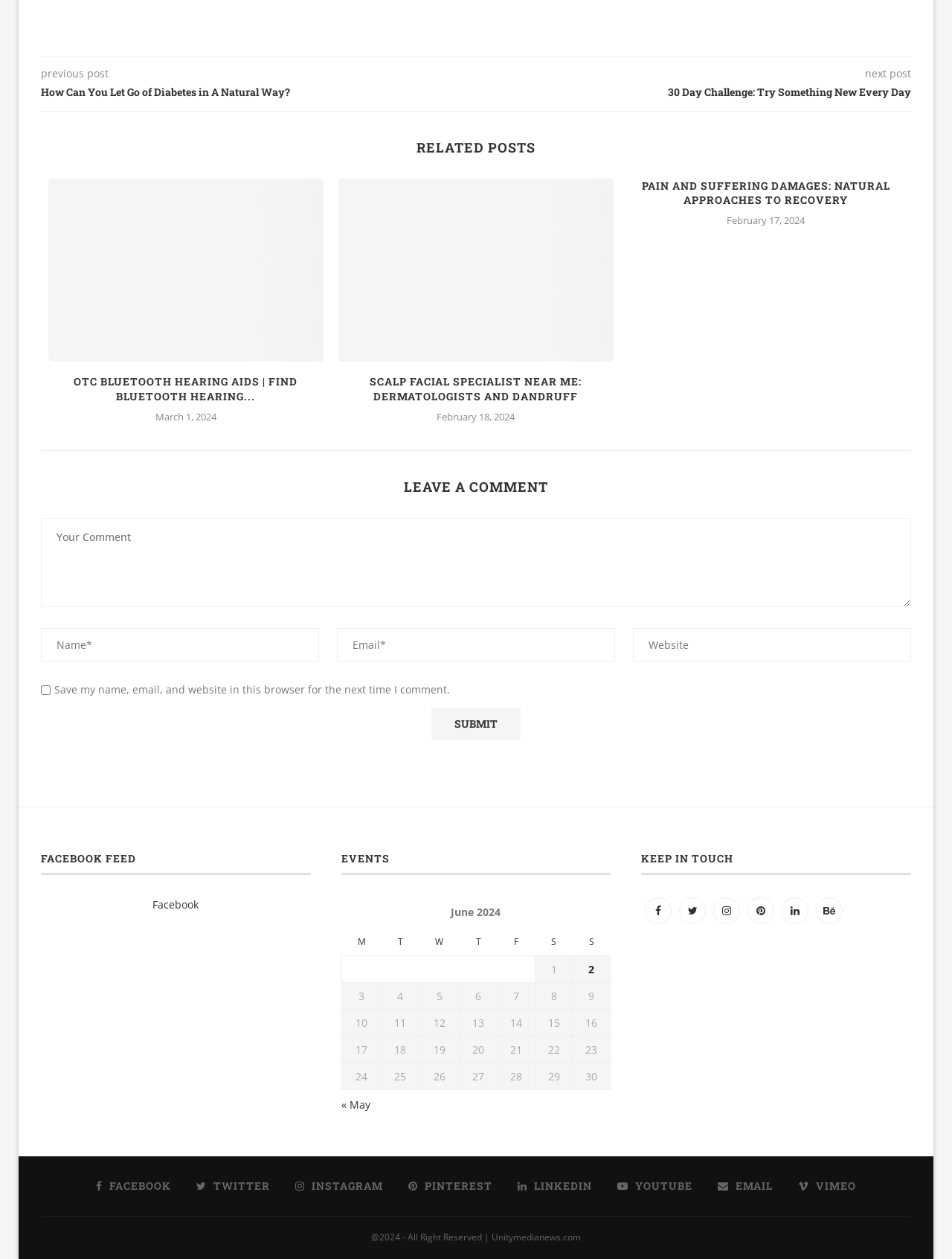Respond with a single word or short phrase to the following question: 
What is the title of the first related post?

How Can You Let Go of Diabetes in A Natural Way?